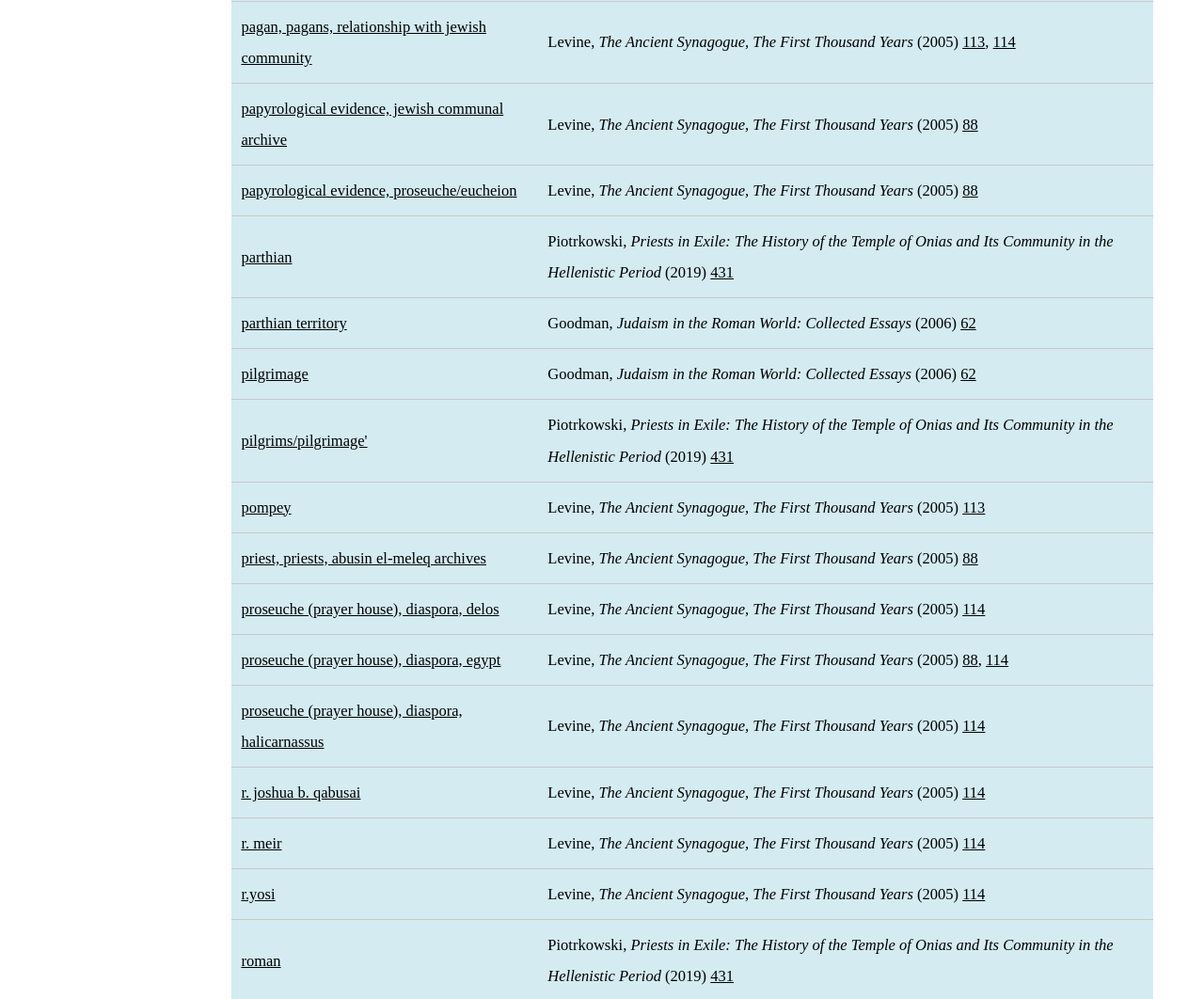Find the bounding box coordinates of the element to click in order to complete this instruction: "explore pilgrimage". The bounding box coordinates must be four float numbers between 0 and 1, denoted as [left, top, right, bottom].

[0.2, 0.366, 0.256, 0.384]